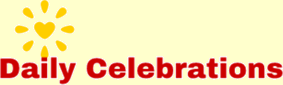What is the purpose of the design?
From the image, respond with a single word or phrase.

To encourage positivity